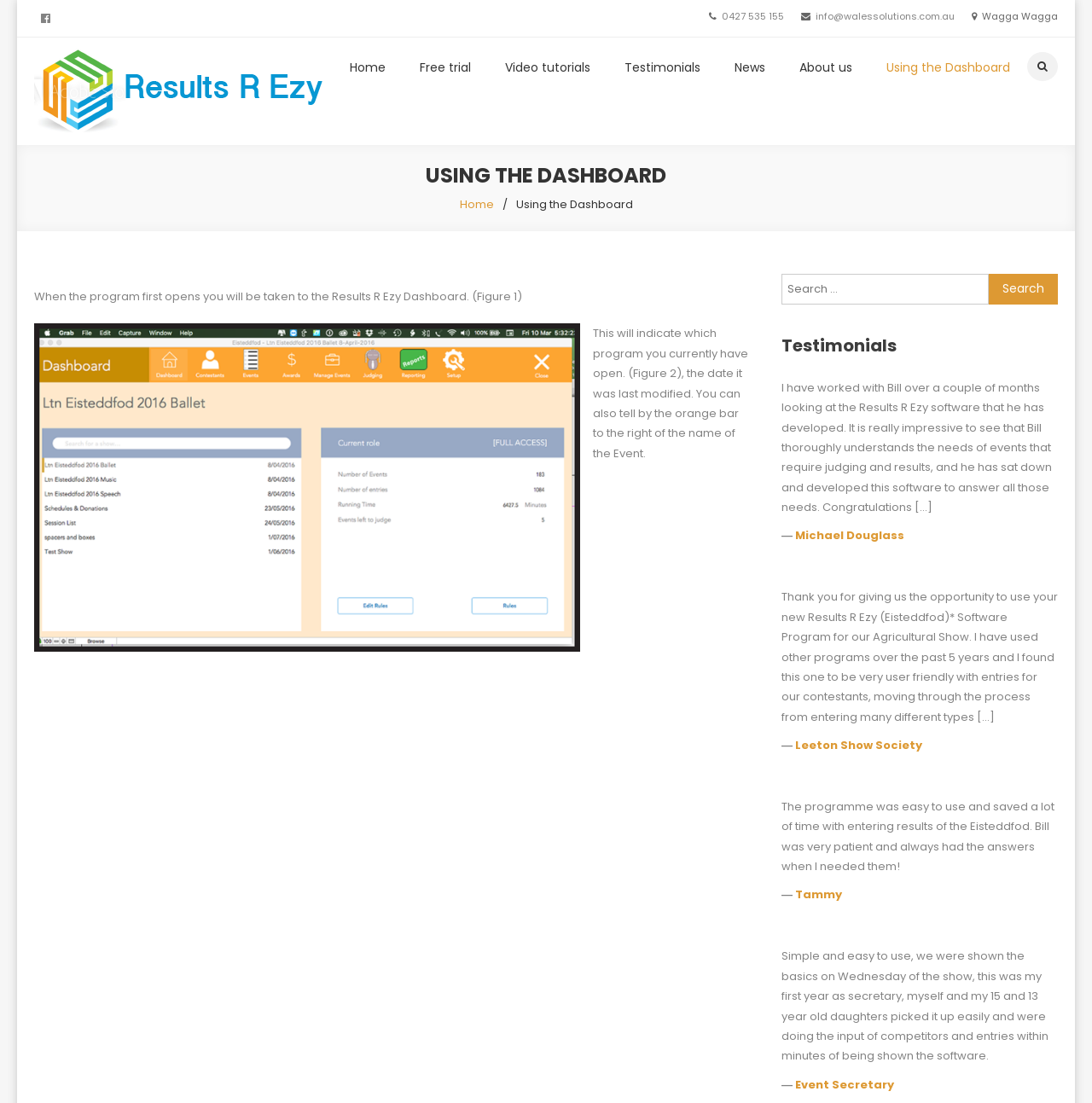Provide a brief response to the question below using a single word or phrase: 
What is the purpose of the search box on the webpage?

To search for something